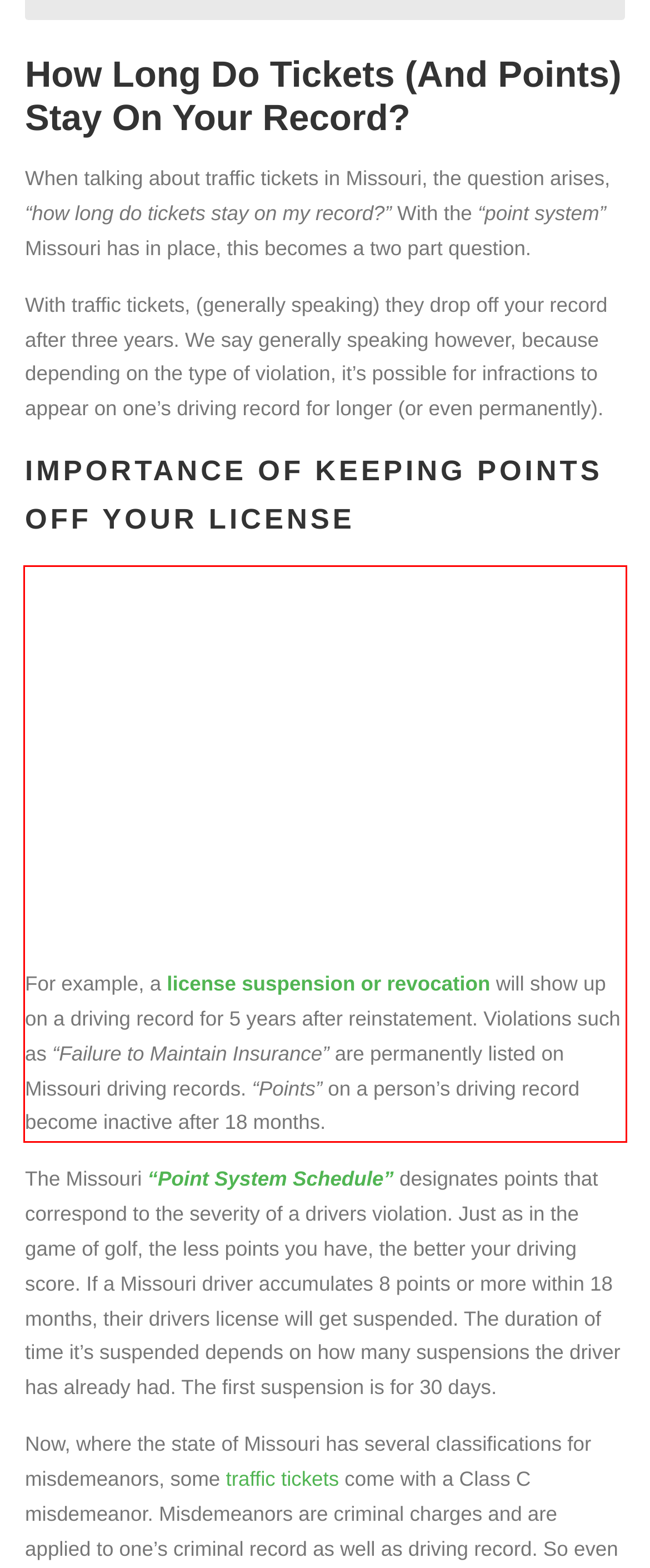Given a webpage screenshot, locate the red bounding box and extract the text content found inside it.

For example, a license suspension or revocation will show up on a driving record for 5 years after reinstatement. Violations such as “Failure to Maintain Insurance” are permanently listed on Missouri driving records. “Points” on a person’s driving record become inactive after 18 months.